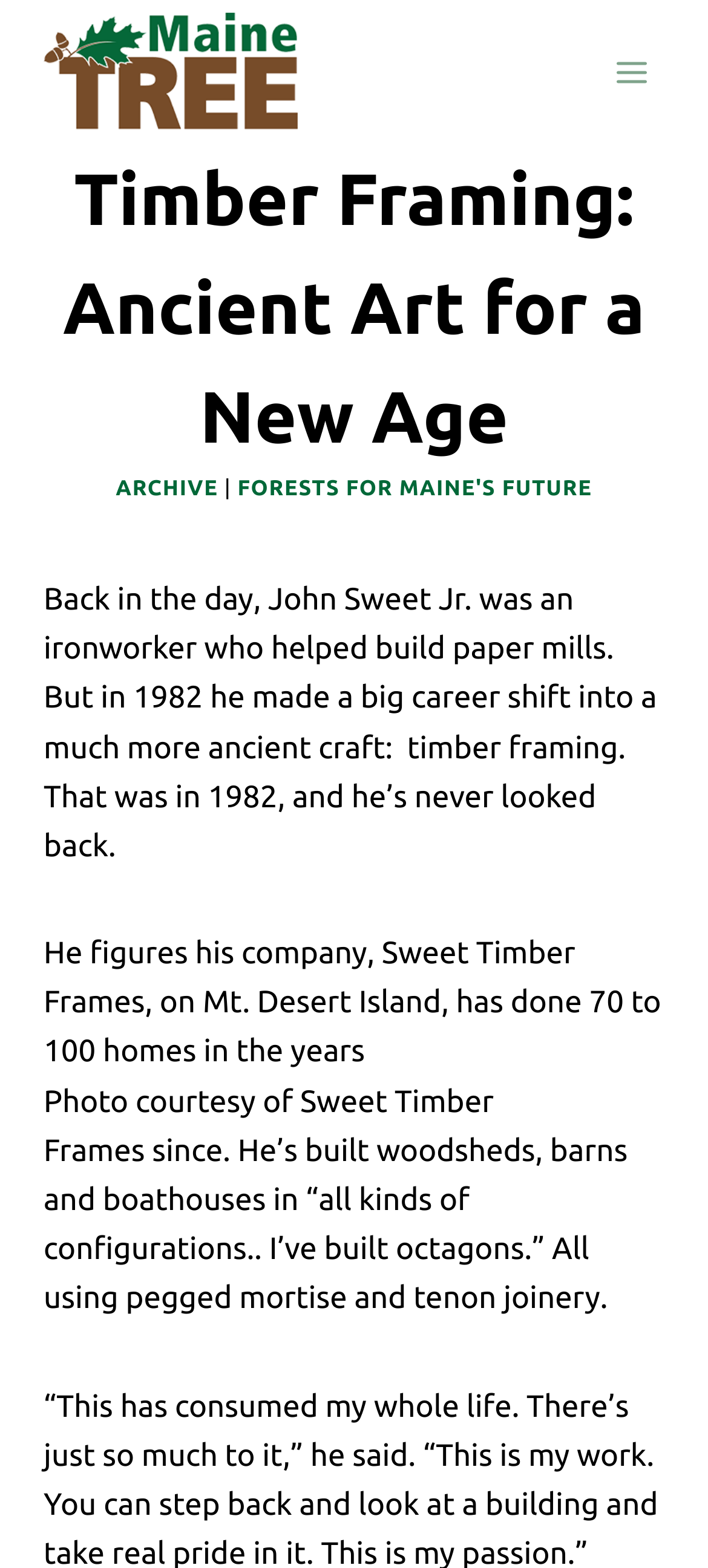What is the name of the company mentioned?
From the image, respond with a single word or phrase.

Sweet Timber Frames